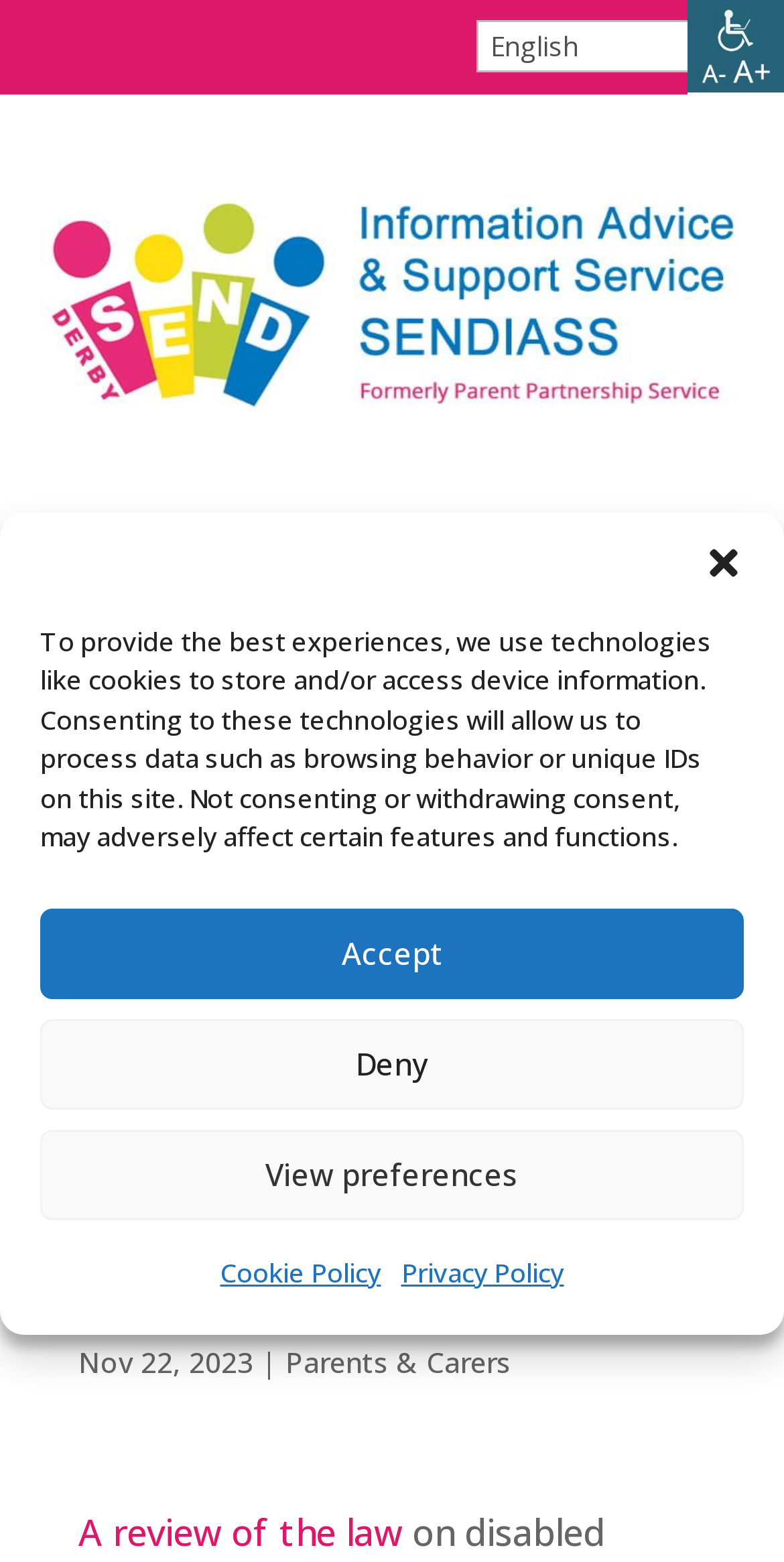Locate the bounding box coordinates of the UI element described by: "View preferences". Provide the coordinates as four float numbers between 0 and 1, formatted as [left, top, right, bottom].

[0.051, 0.723, 0.949, 0.781]